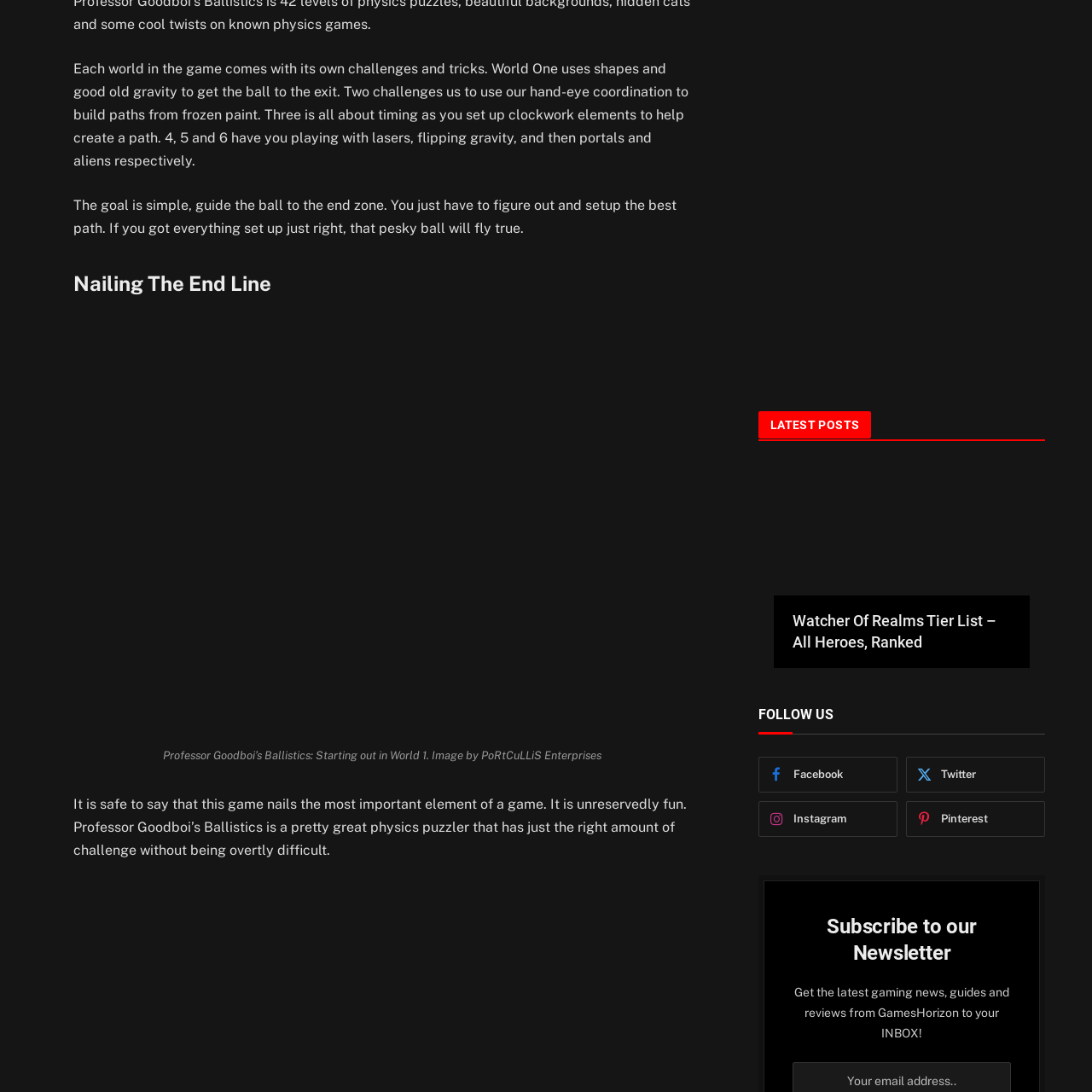Thoroughly describe the contents of the picture within the red frame.

The image features a character named Professor Goodboi, who is central to the gameplay experience of "Professor Goodboi’s Ballistics." This engaging game invites players to navigate a series of whimsical challenges across different worlds, each combining elements of physics with creative problem-solving. The illustration likely represents Professor Goodboi demonstrating an intricate mechanism or adventure related to the game's physics-based puzzles. The accompanying text emphasizes the various challenges players encounter throughout the game, such as using shapes and gravity to guide a ball, honing hand-eye coordination with frozen paint, and mastering timing with clockwork elements. This visual encapsulates the fun and playful spirit of the game while highlighting its core mechanics and challenges.